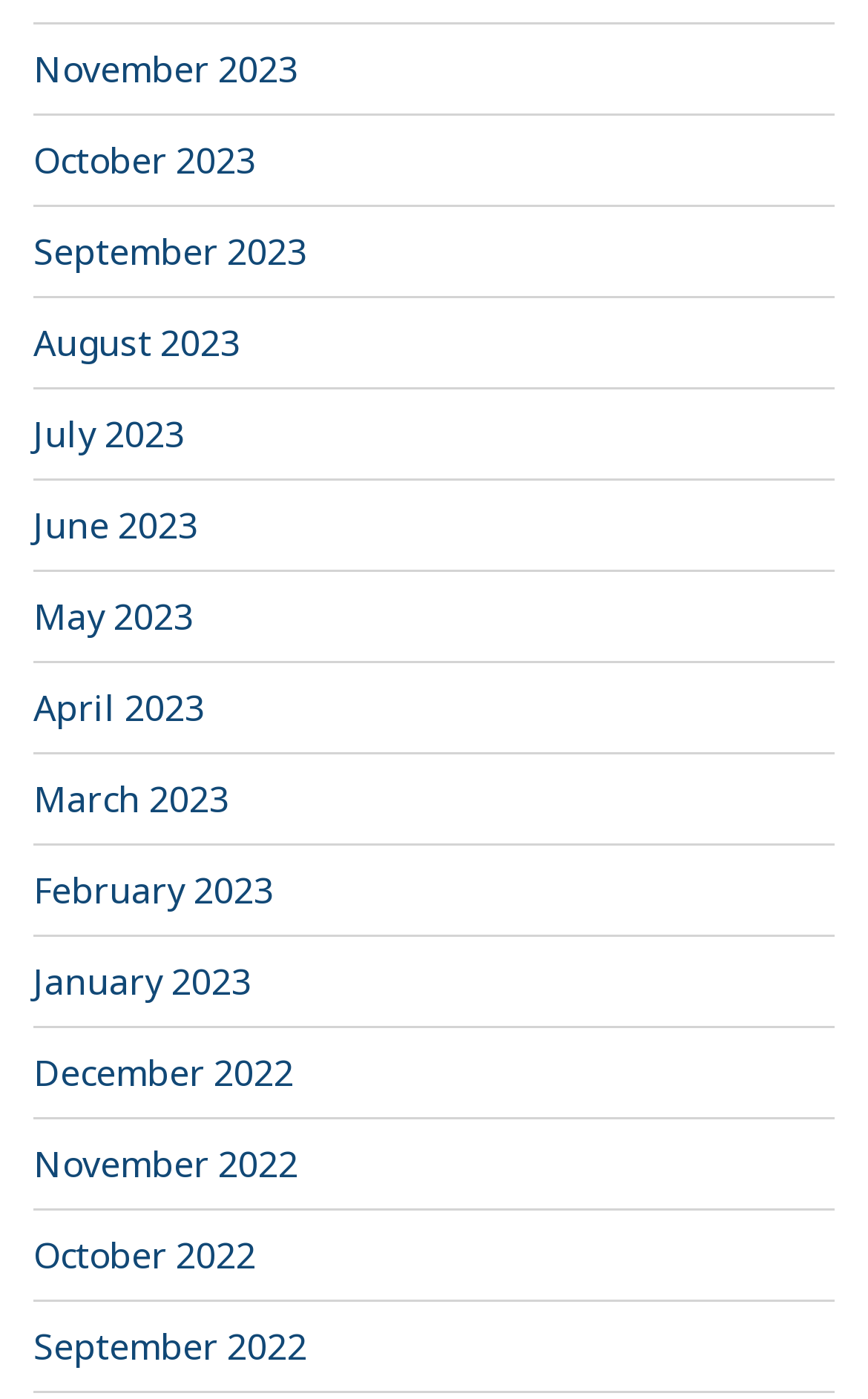How many links are below the 'October 2022' link?
Please provide a comprehensive answer based on the visual information in the image.

I compared the y1 and y2 coordinates of the links and found that the links below 'October 2022' are 'September 2022', which are 2 links in total.